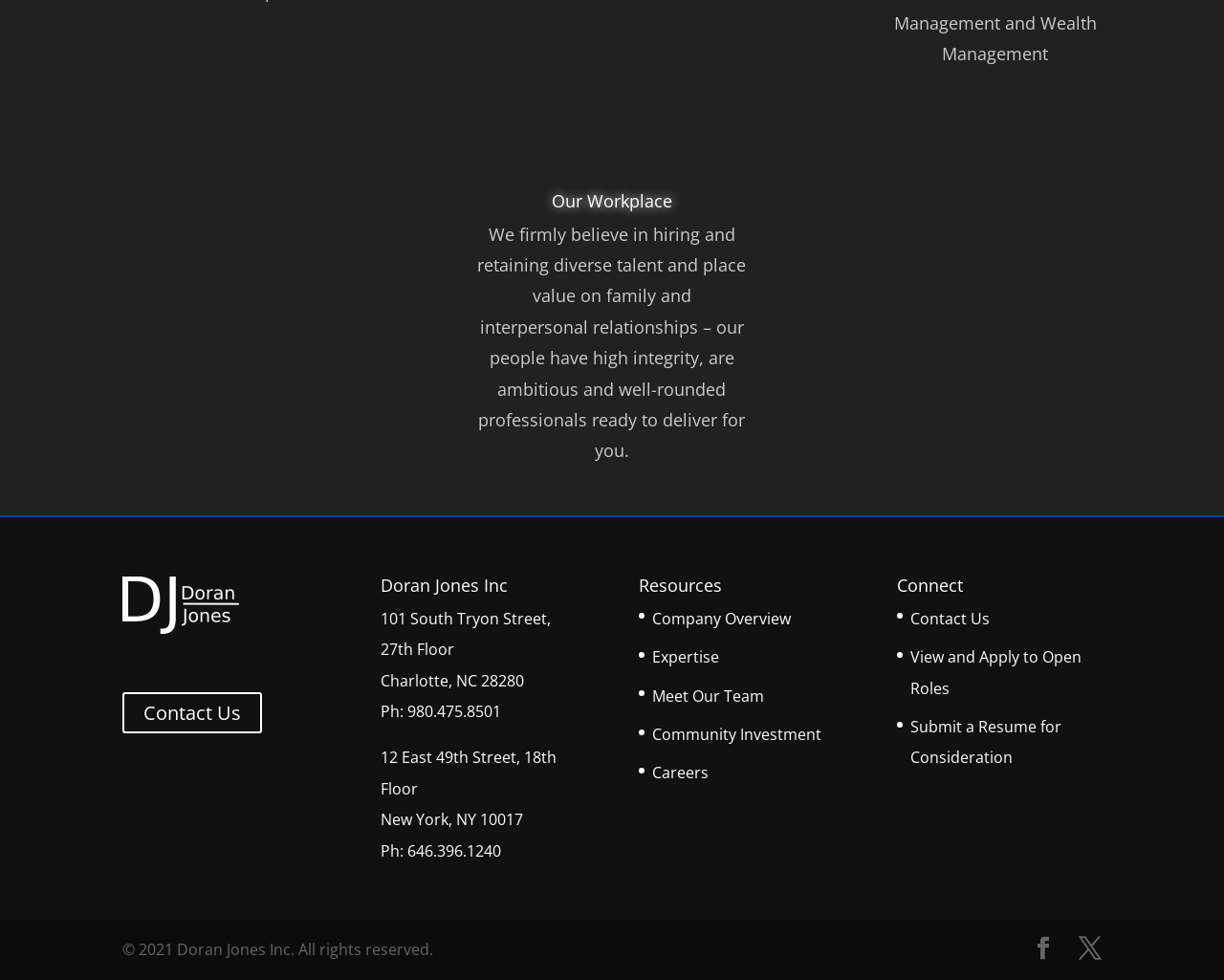Locate the bounding box coordinates of the item that should be clicked to fulfill the instruction: "Contact us".

[0.744, 0.62, 0.809, 0.642]